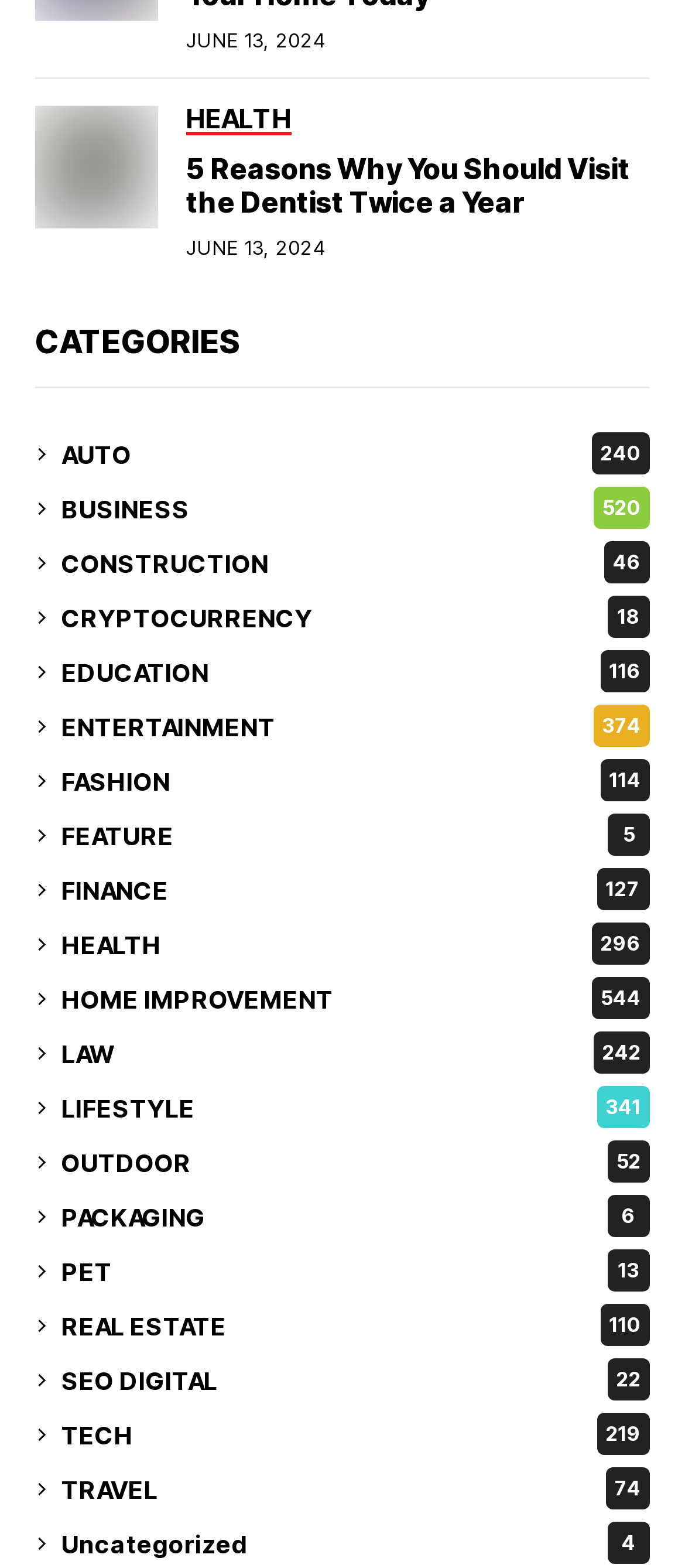How many reasons are given in the article?
Please utilize the information in the image to give a detailed response to the question.

The title of the article '5 Reasons Why You Should Visit the Dentist Twice a Year' suggests that the article provides 5 reasons for visiting the dentist regularly.